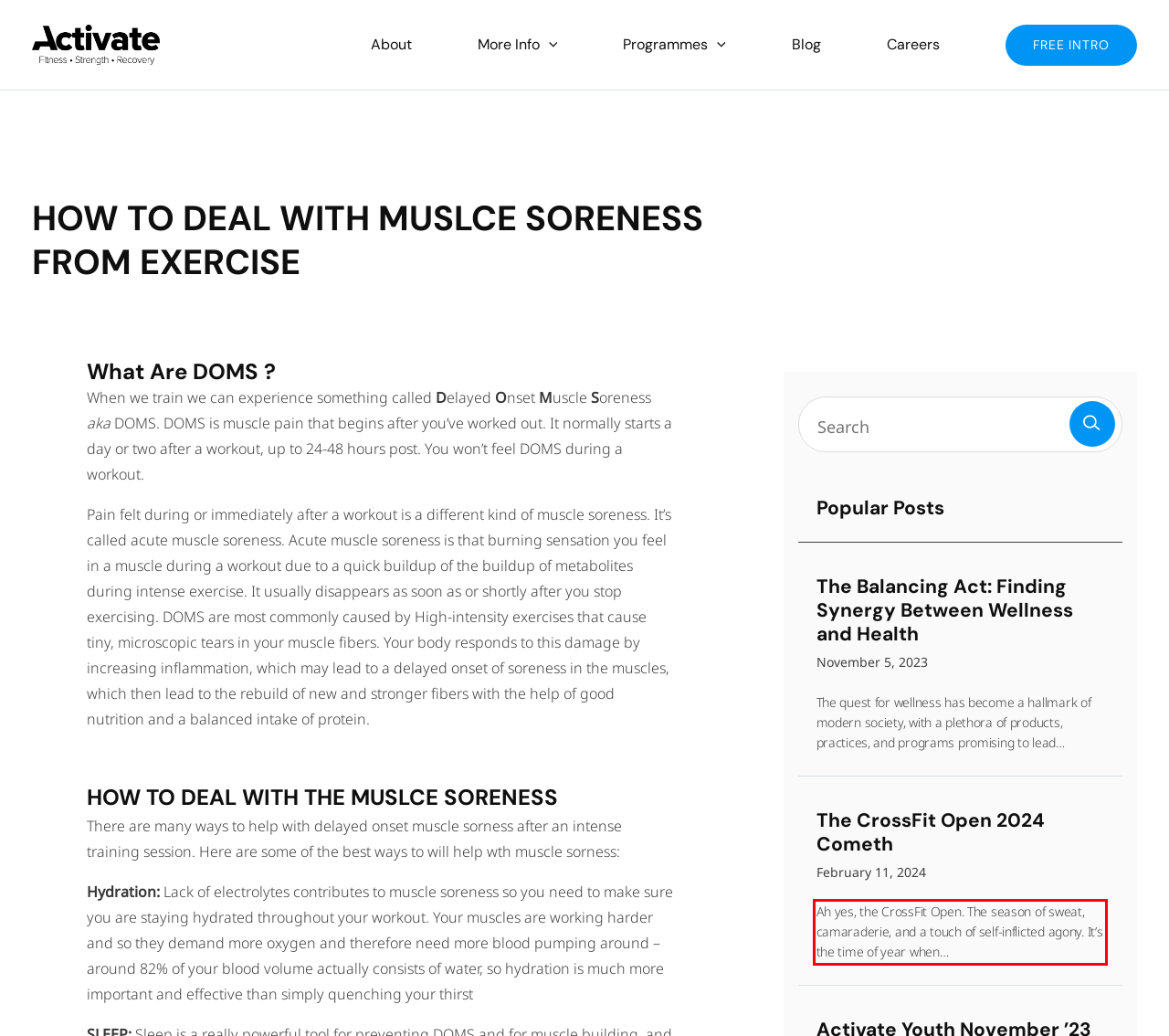Look at the webpage screenshot and recognize the text inside the red bounding box.

Ah yes, the CrossFit Open. The season of sweat, camaraderie, and a touch of self-inflicted agony. It’s the time of year when…